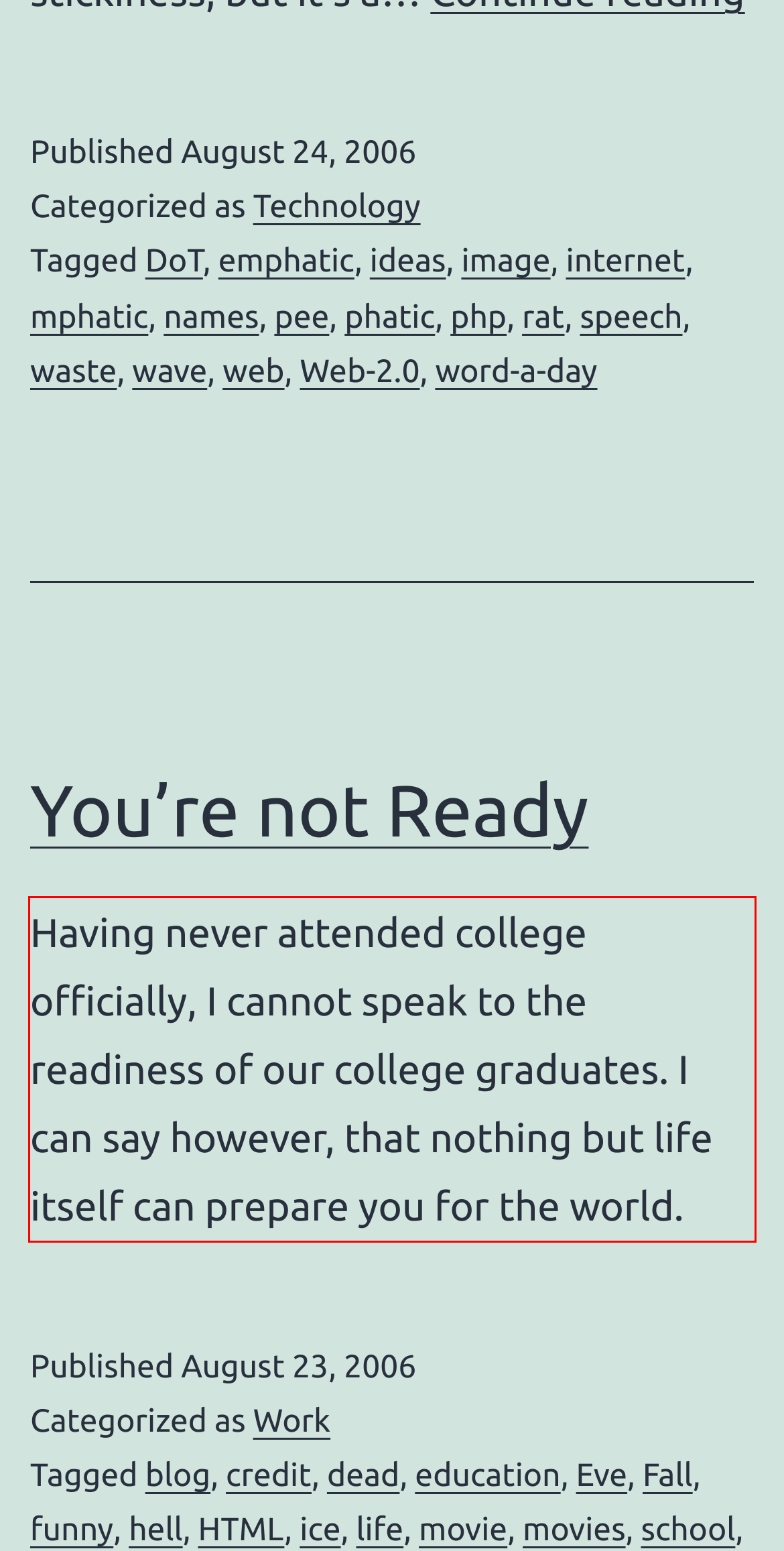Identify the text within the red bounding box on the webpage screenshot and generate the extracted text content.

Having never attended college officially, I cannot speak to the readiness of our college graduates. I can say however, that nothing but life itself can prepare you for the world.